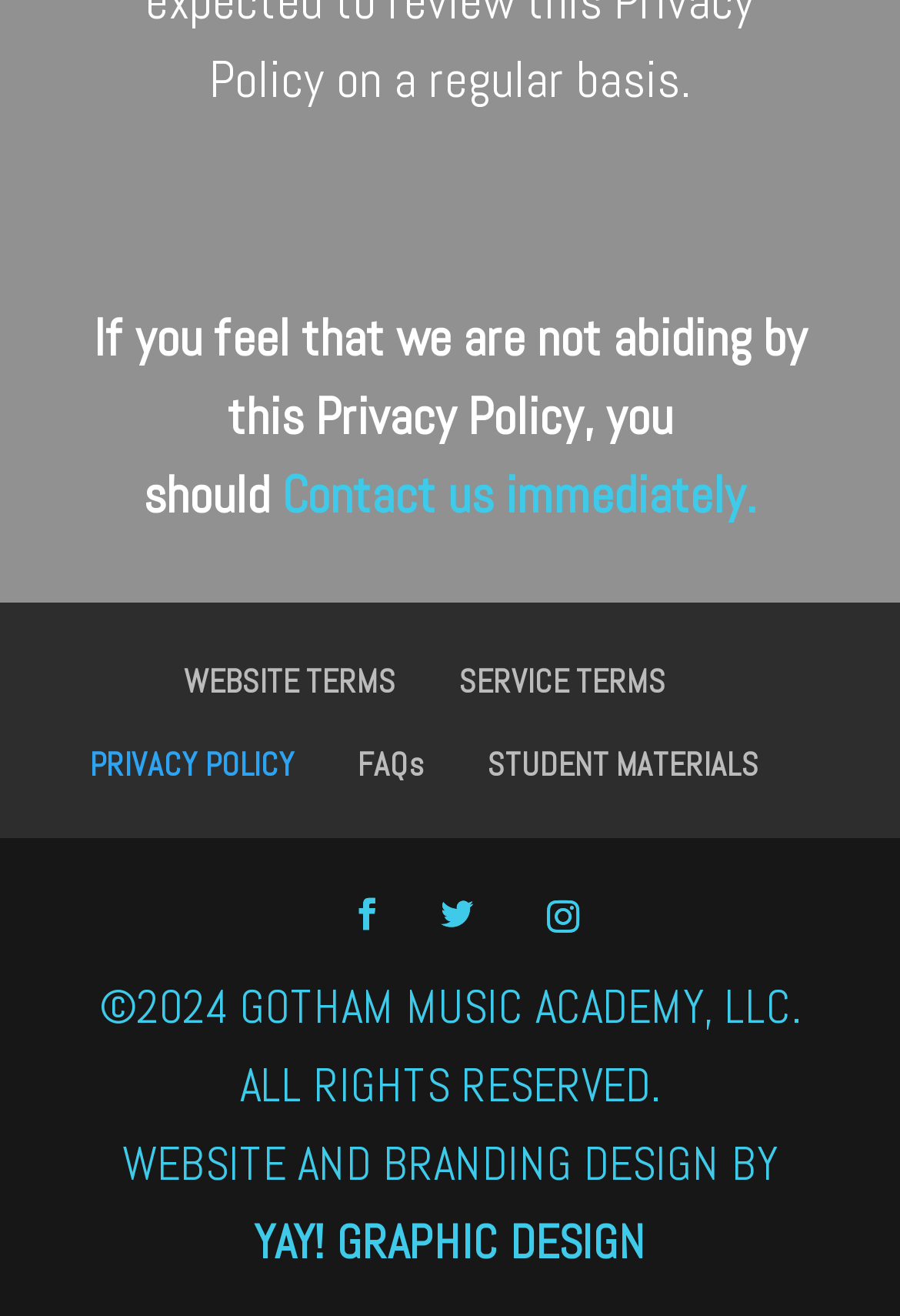Based on the image, please respond to the question with as much detail as possible:
What is the purpose of the 'Contact us immediately' link?

The link 'Contact us immediately' is placed next to the text 'If you feel that we are not abiding by this Privacy Policy, you should', suggesting that the link is for reporting any issues with the privacy policy.